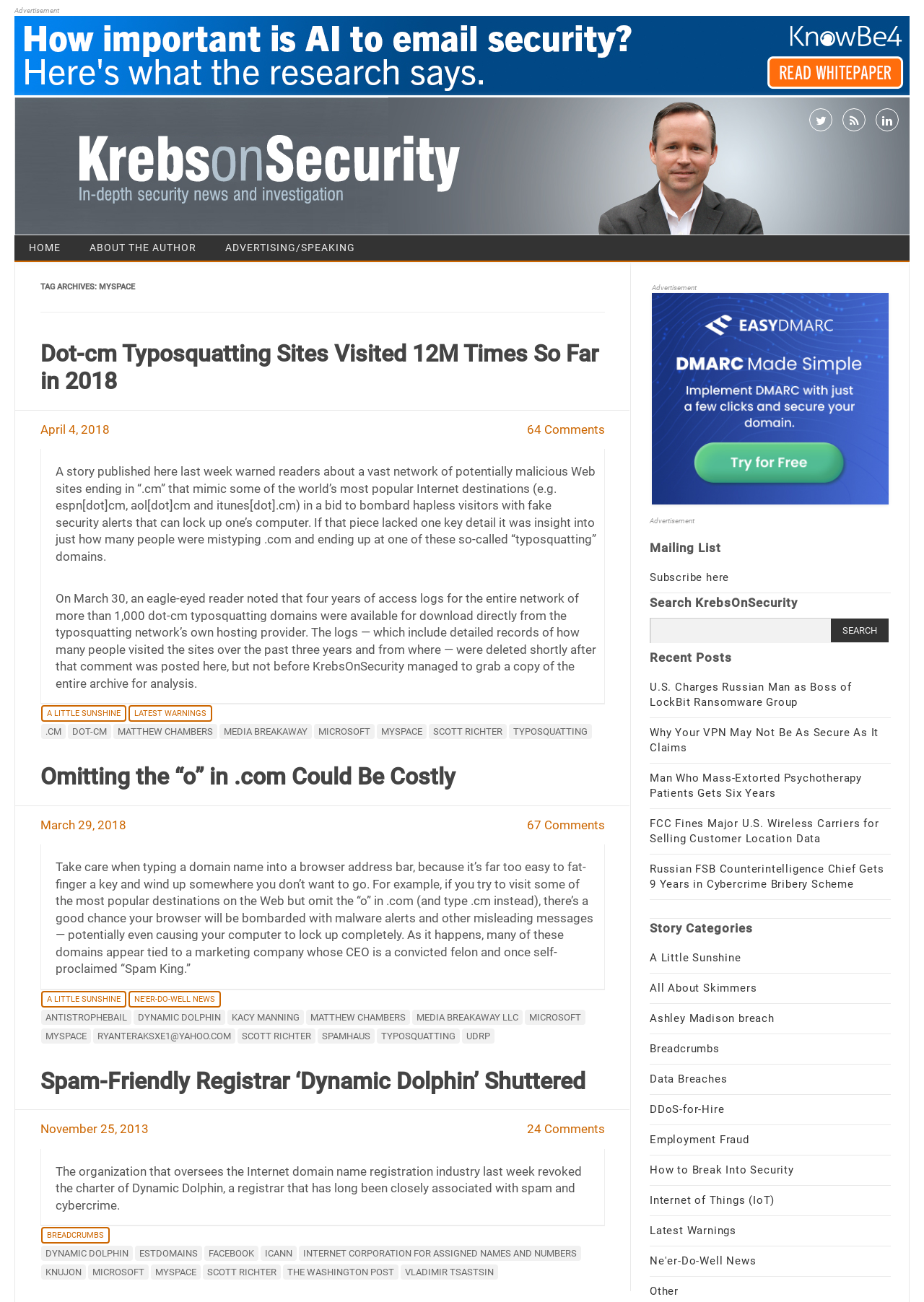Use a single word or phrase to answer this question: 
What is the name of the author of the website?

Krebs on Security